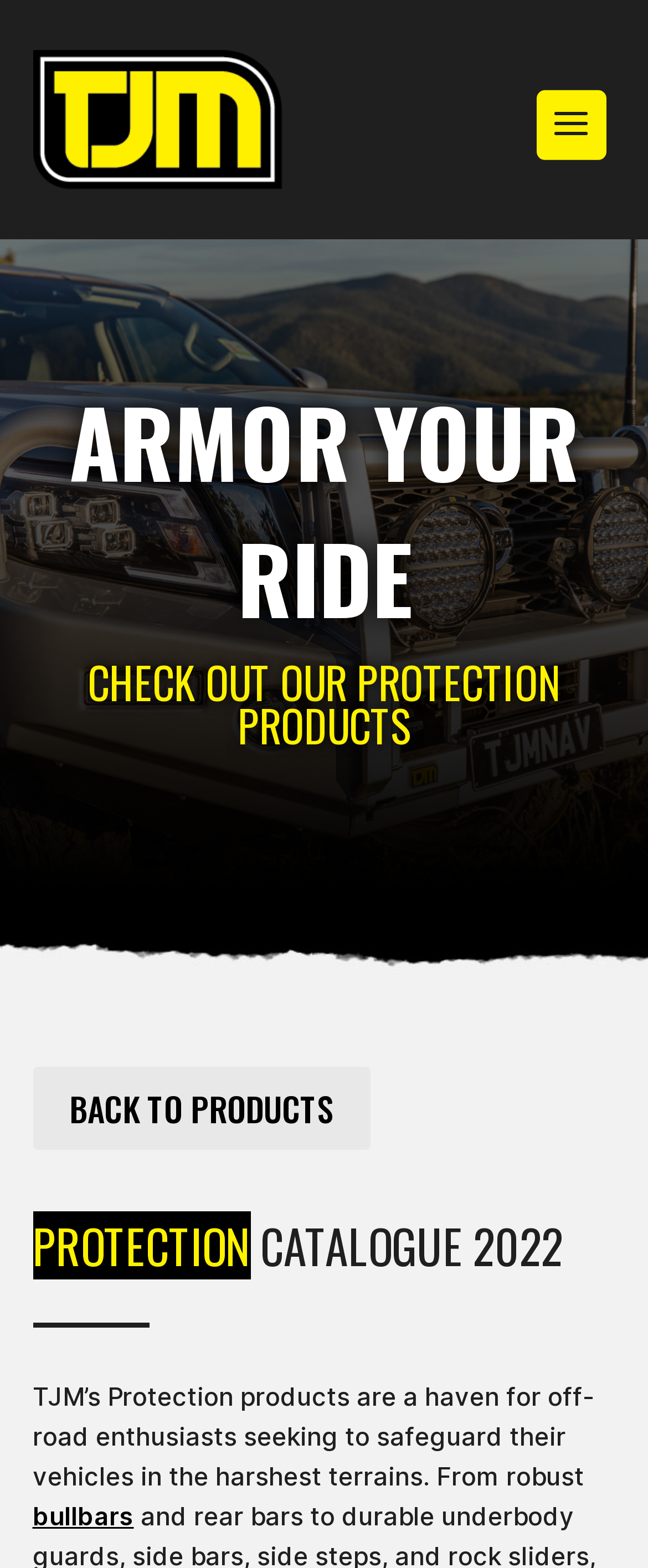Identify and provide the main heading of the webpage.

ARMOR YOUR RIDE